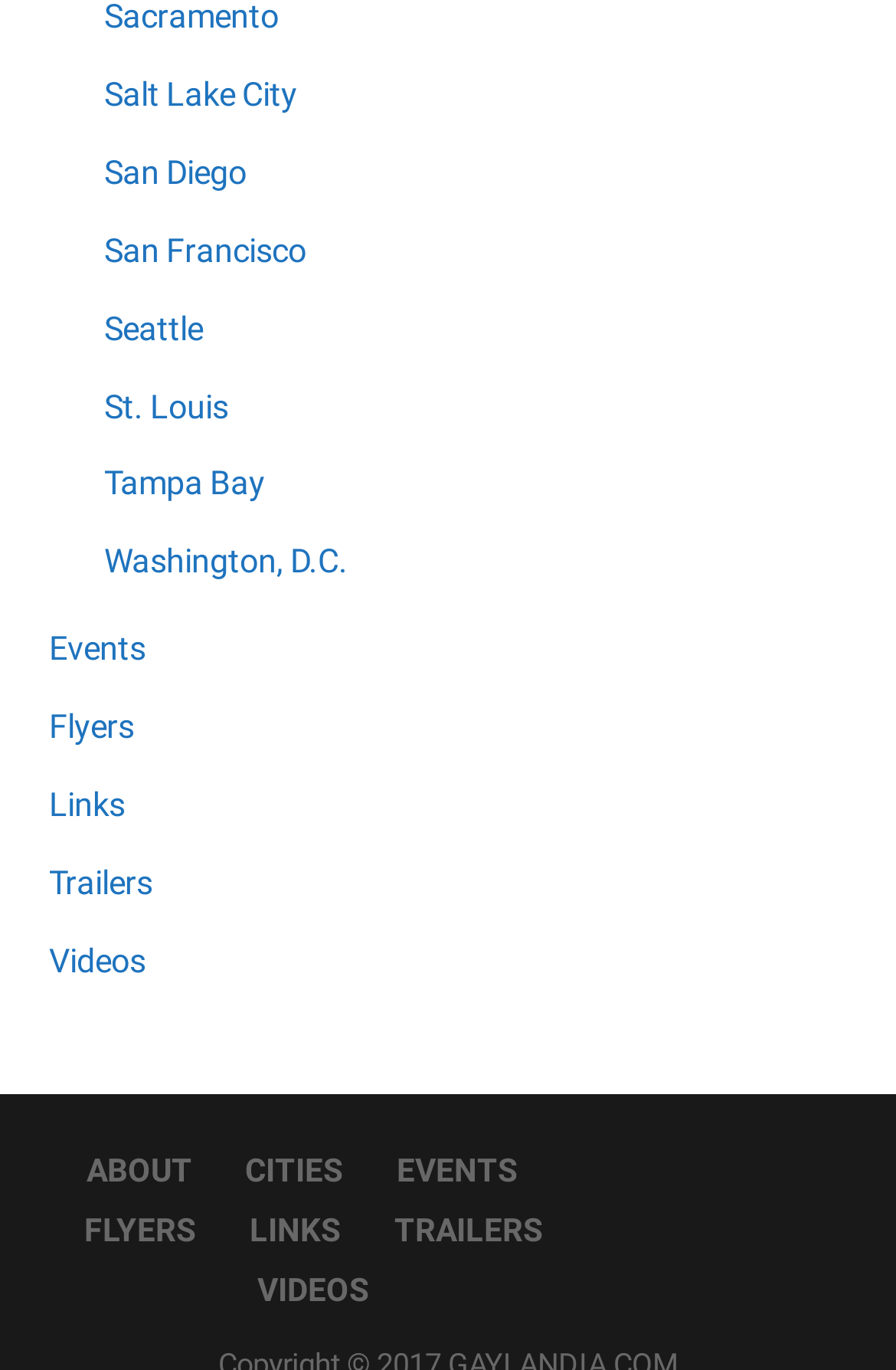Identify the bounding box of the UI element that matches this description: "Trailers".

[0.44, 0.885, 0.607, 0.922]